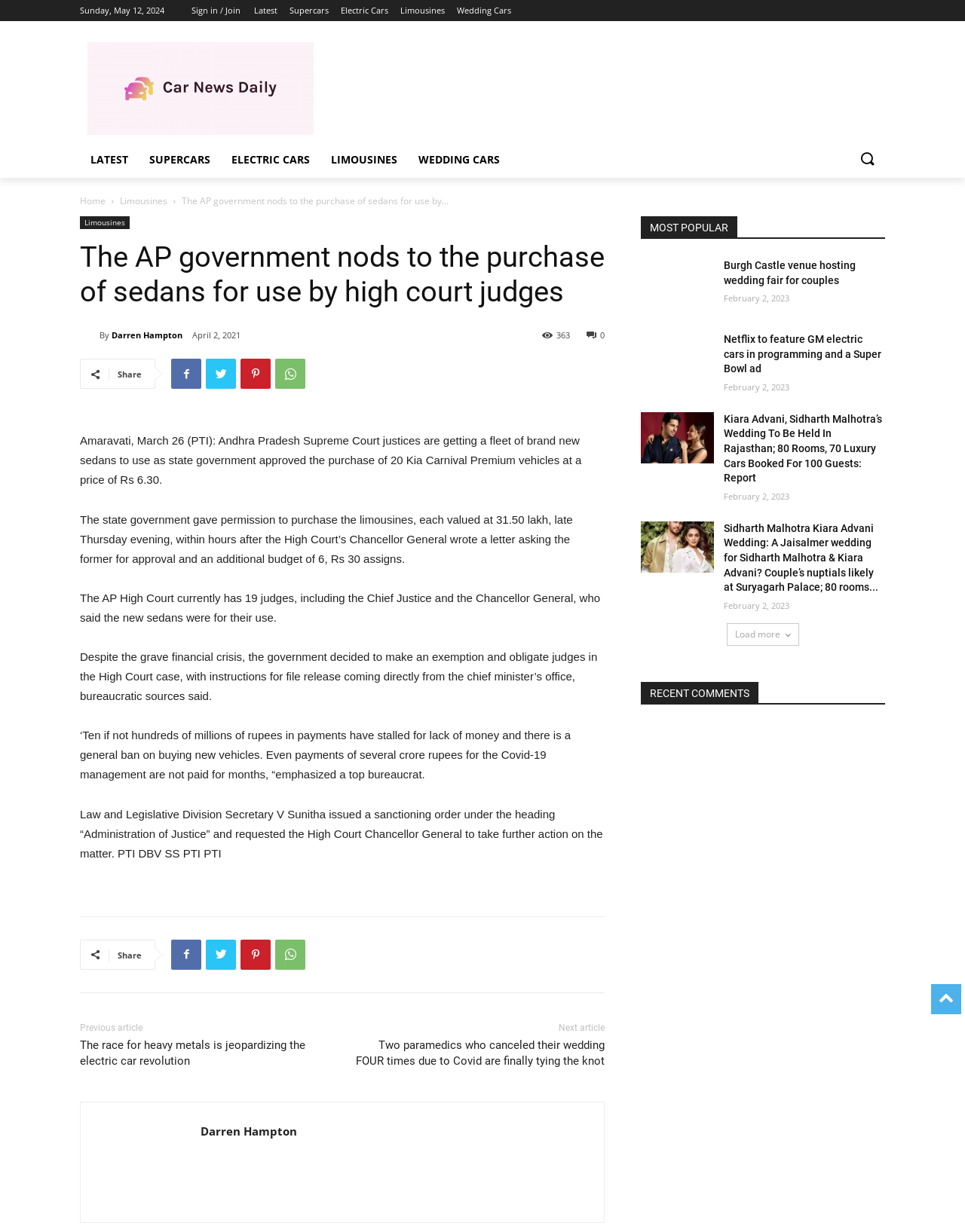Please identify the bounding box coordinates of the element on the webpage that should be clicked to follow this instruction: "View the next article". The bounding box coordinates should be given as four float numbers between 0 and 1, formatted as [left, top, right, bottom].

[0.579, 0.83, 0.627, 0.838]